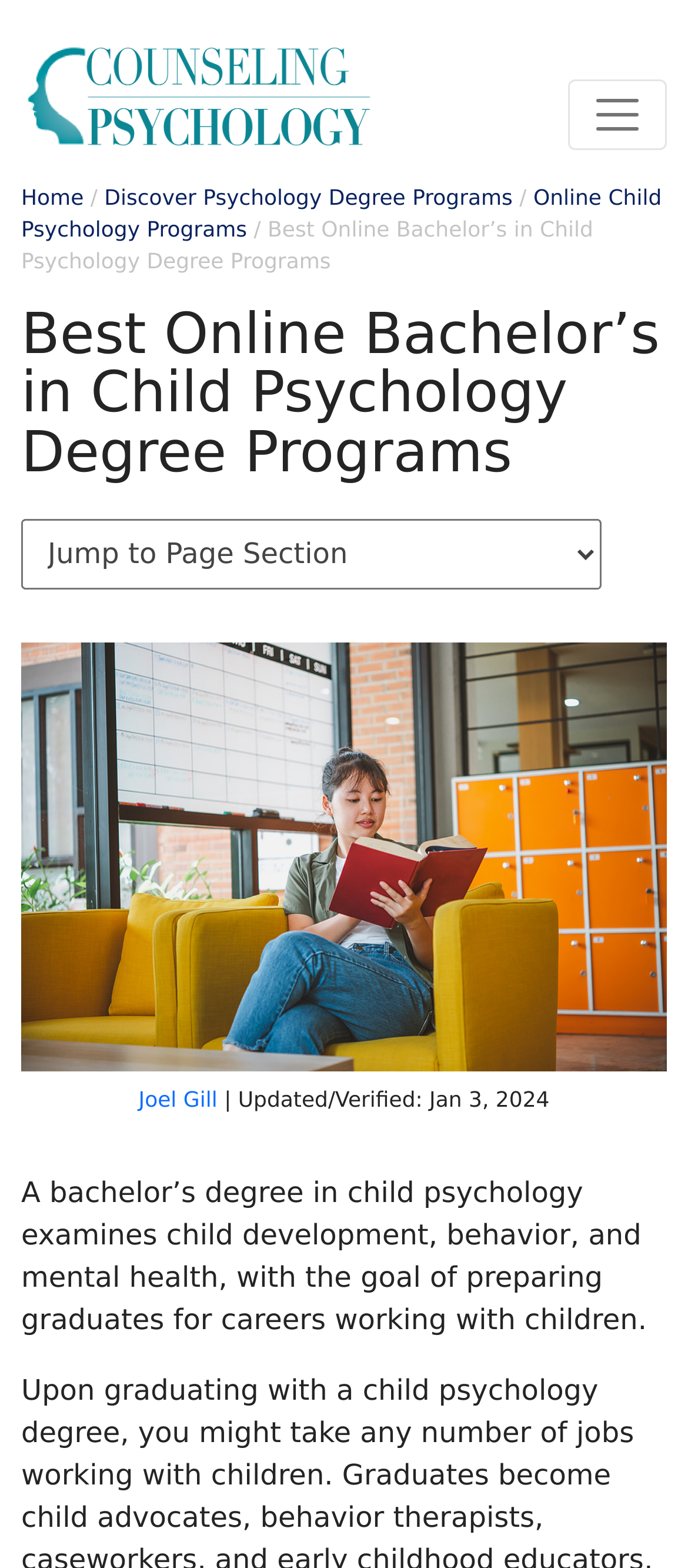Given the element description Home, identify the bounding box coordinates for the UI element on the webpage screenshot. The format should be (top-left x, top-left y, bottom-right x, bottom-right y), with values between 0 and 1.

[0.031, 0.118, 0.122, 0.134]